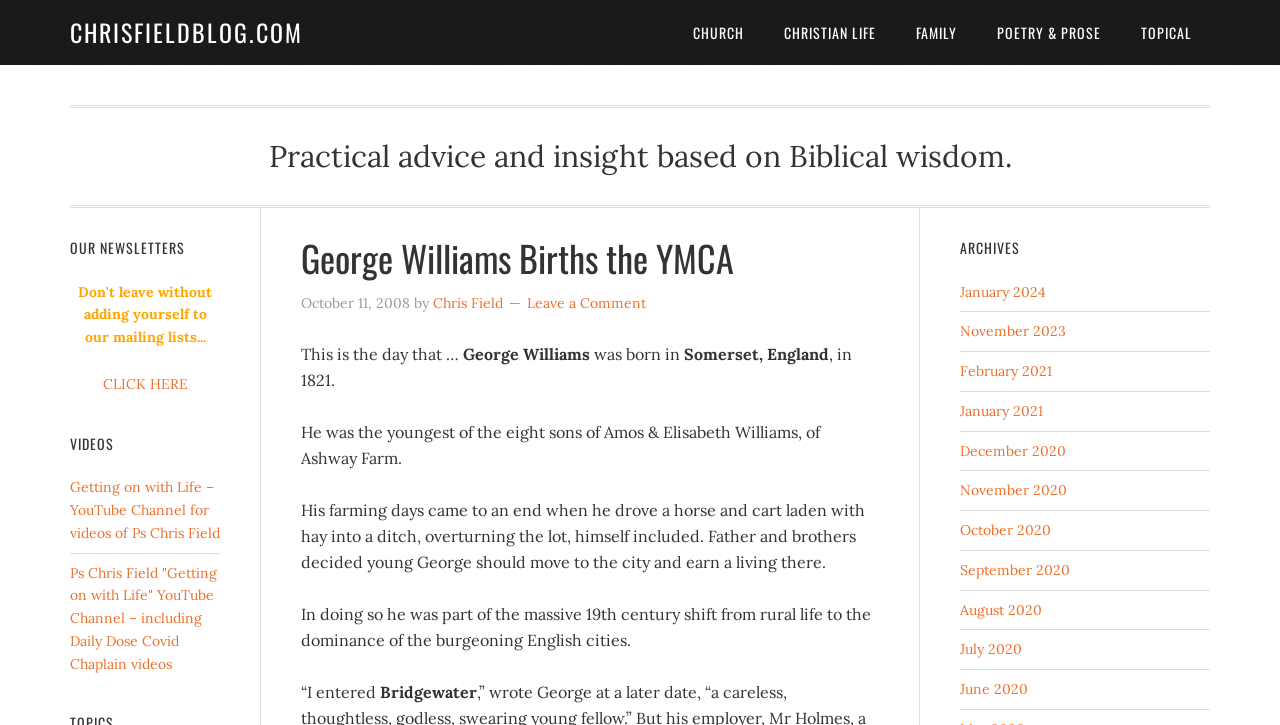Can you find the bounding box coordinates for the element that needs to be clicked to execute this instruction: "View archives for January 2024"? The coordinates should be given as four float numbers between 0 and 1, i.e., [left, top, right, bottom].

[0.75, 0.39, 0.817, 0.415]